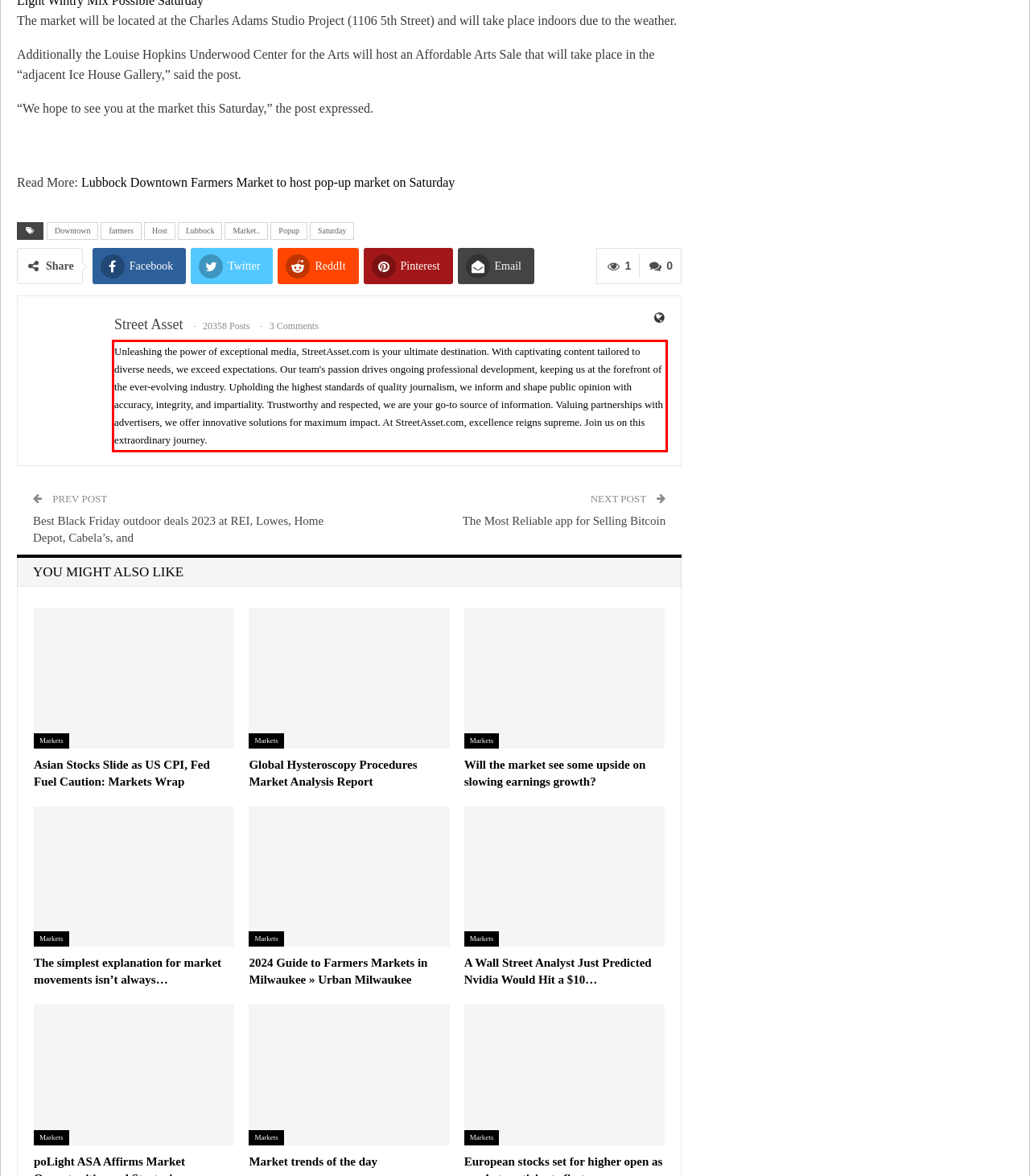Given the screenshot of a webpage, identify the red rectangle bounding box and recognize the text content inside it, generating the extracted text.

Unleashing the power of exceptional media, StreetAsset.com is your ultimate destination. With captivating content tailored to diverse needs, we exceed expectations. Our team's passion drives ongoing professional development, keeping us at the forefront of the ever-evolving industry. Upholding the highest standards of quality journalism, we inform and shape public opinion with accuracy, integrity, and impartiality. Trustworthy and respected, we are your go-to source of information. Valuing partnerships with advertisers, we offer innovative solutions for maximum impact. At StreetAsset.com, excellence reigns supreme. Join us on this extraordinary journey.